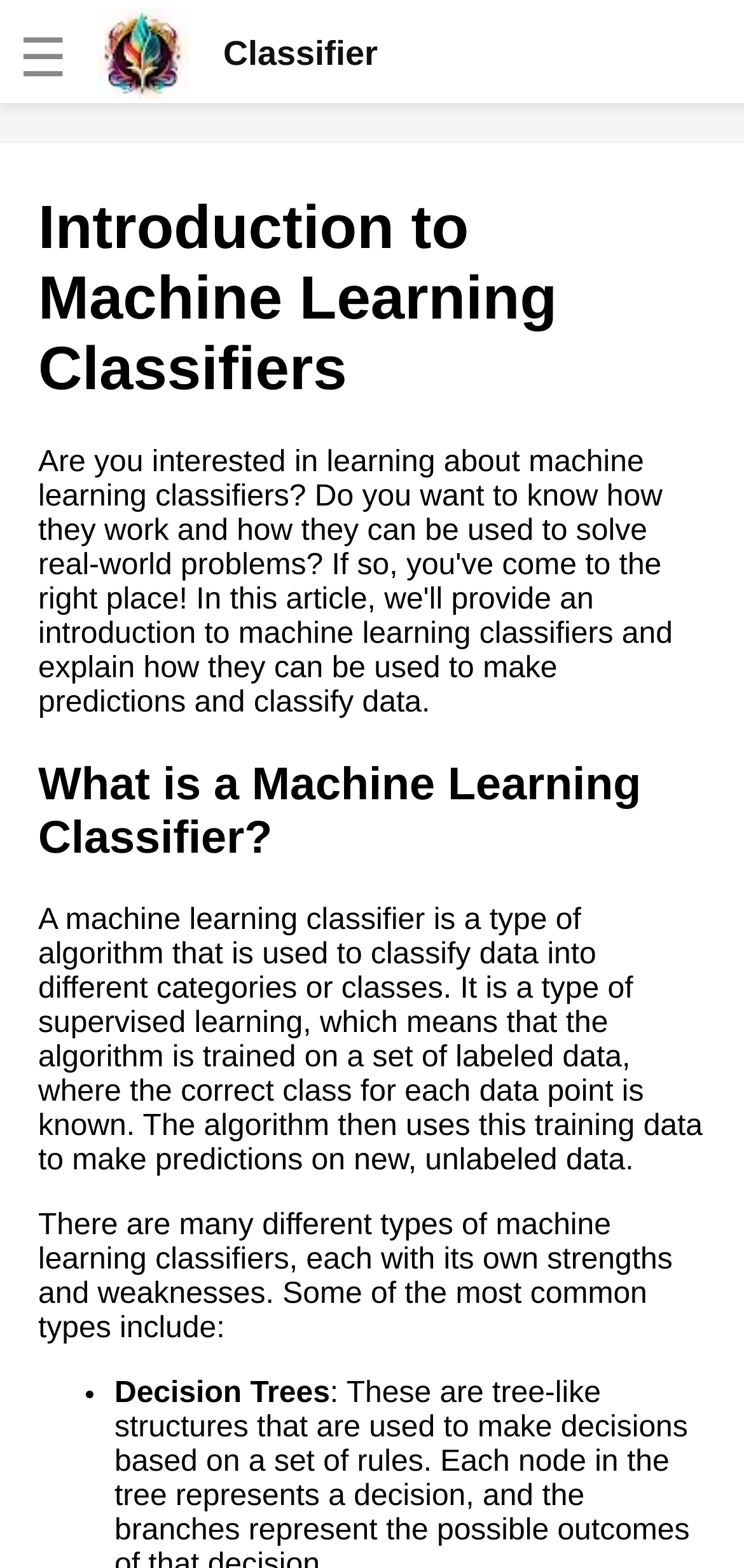Provide your answer in a single word or phrase: 
What is the first link on the webpage?

Artificial Neural Networks in Machine Learning